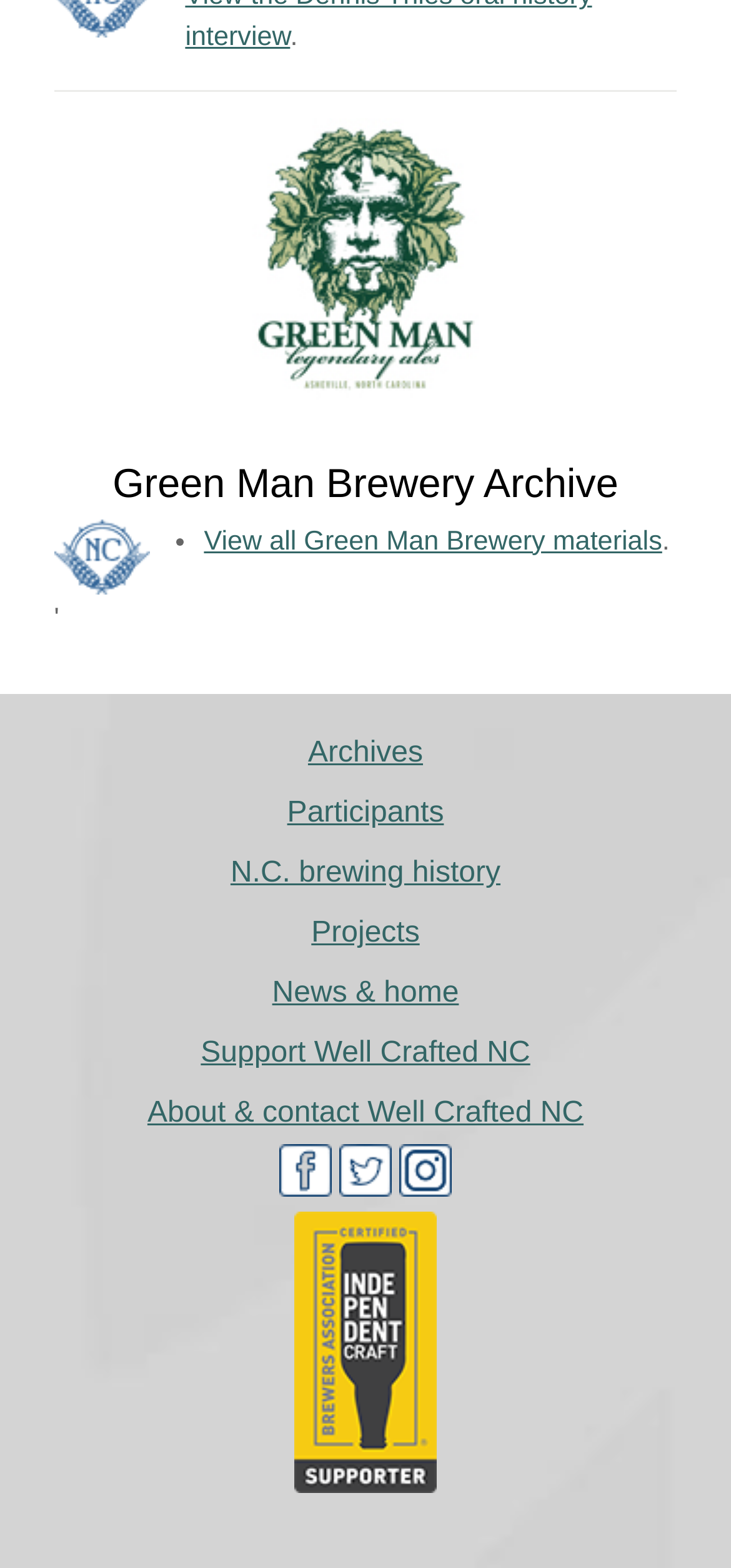Provide a thorough and detailed response to the question by examining the image: 
What is the name of the organization that supports craft brewing?

The name of the organization that supports craft brewing can be found in the links and text throughout the webpage, including the link 'About & contact Well Crafted NC' and the text 'Support Well Crafted NC'.